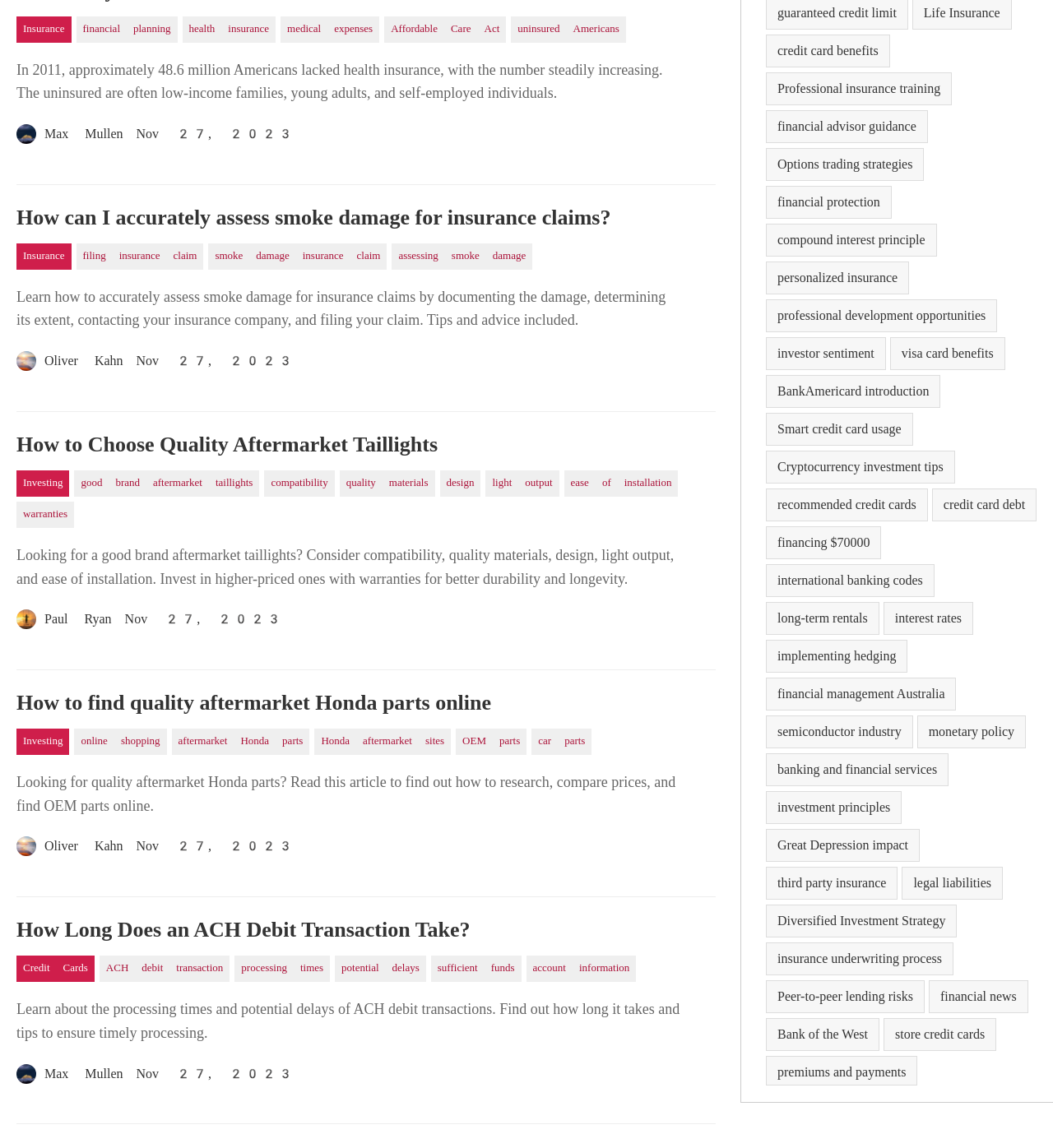Pinpoint the bounding box coordinates for the area that should be clicked to perform the following instruction: "Find out 'How Long Does an ACH Debit Transaction Take?'".

[0.016, 0.8, 0.68, 0.821]